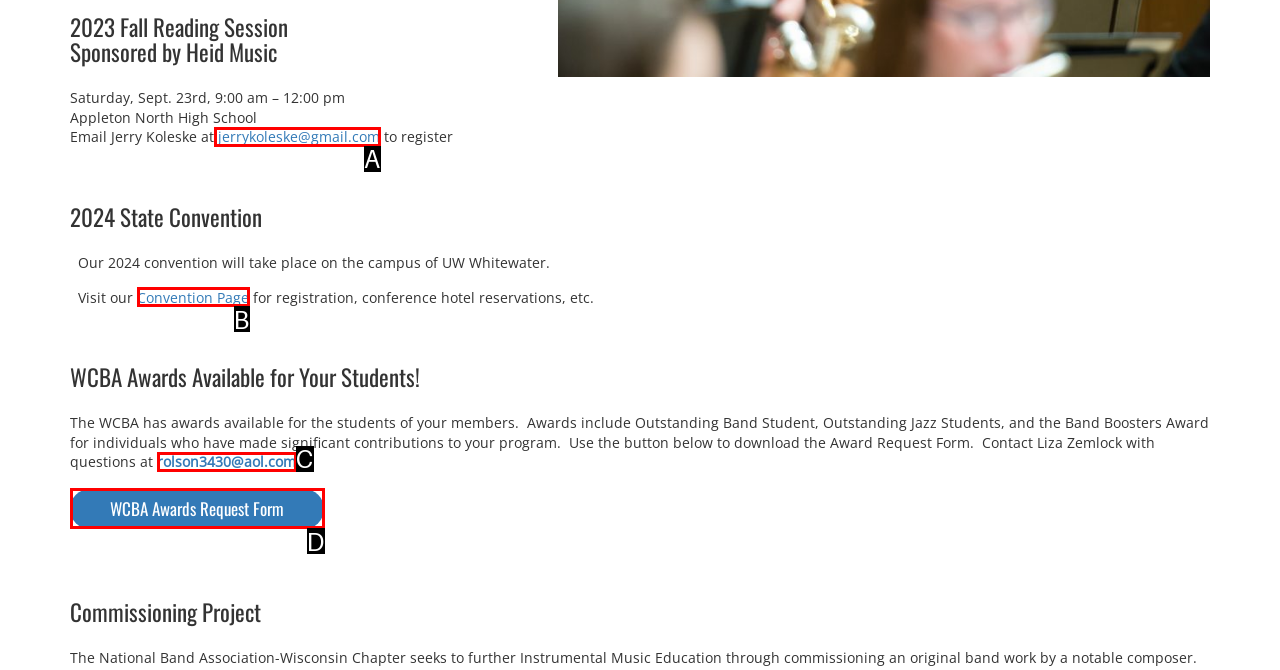Using the element description: jerrykoleske@gmail.com, select the HTML element that matches best. Answer with the letter of your choice.

A